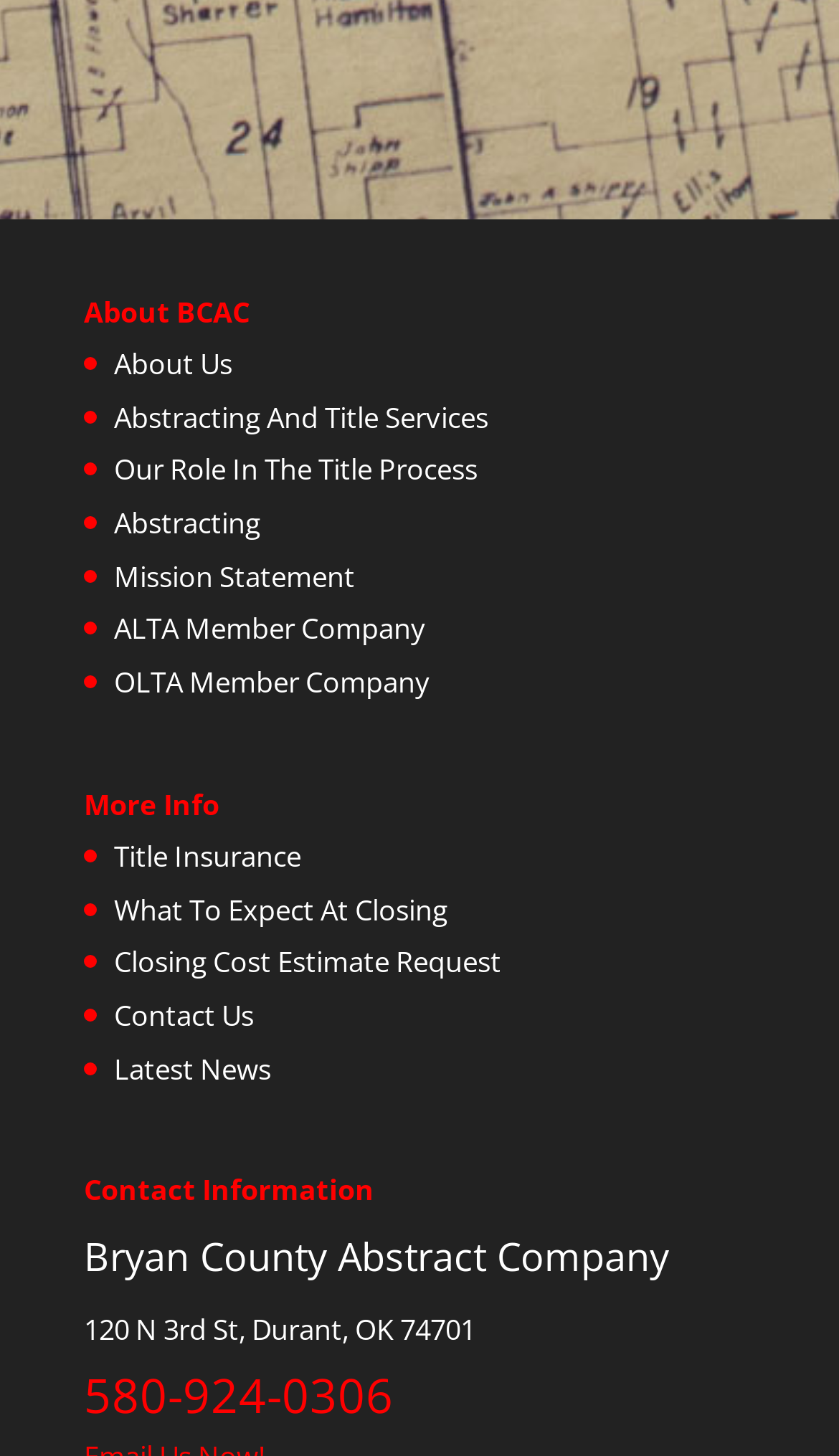Answer the following query concisely with a single word or phrase:
How many links are there under 'About BCAC'?

7